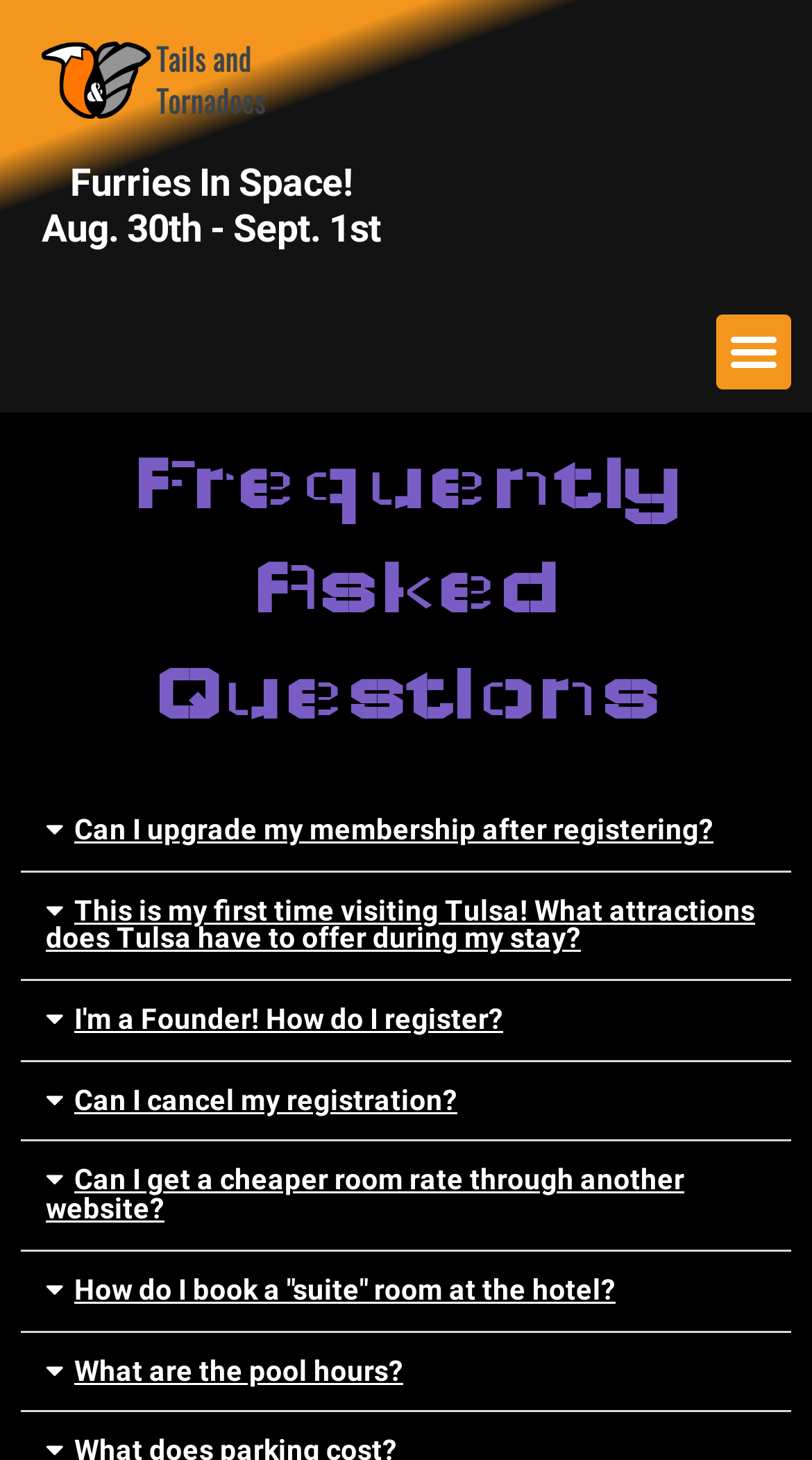What is the event mentioned on the webpage? Refer to the image and provide a one-word or short phrase answer.

Furries In Space!